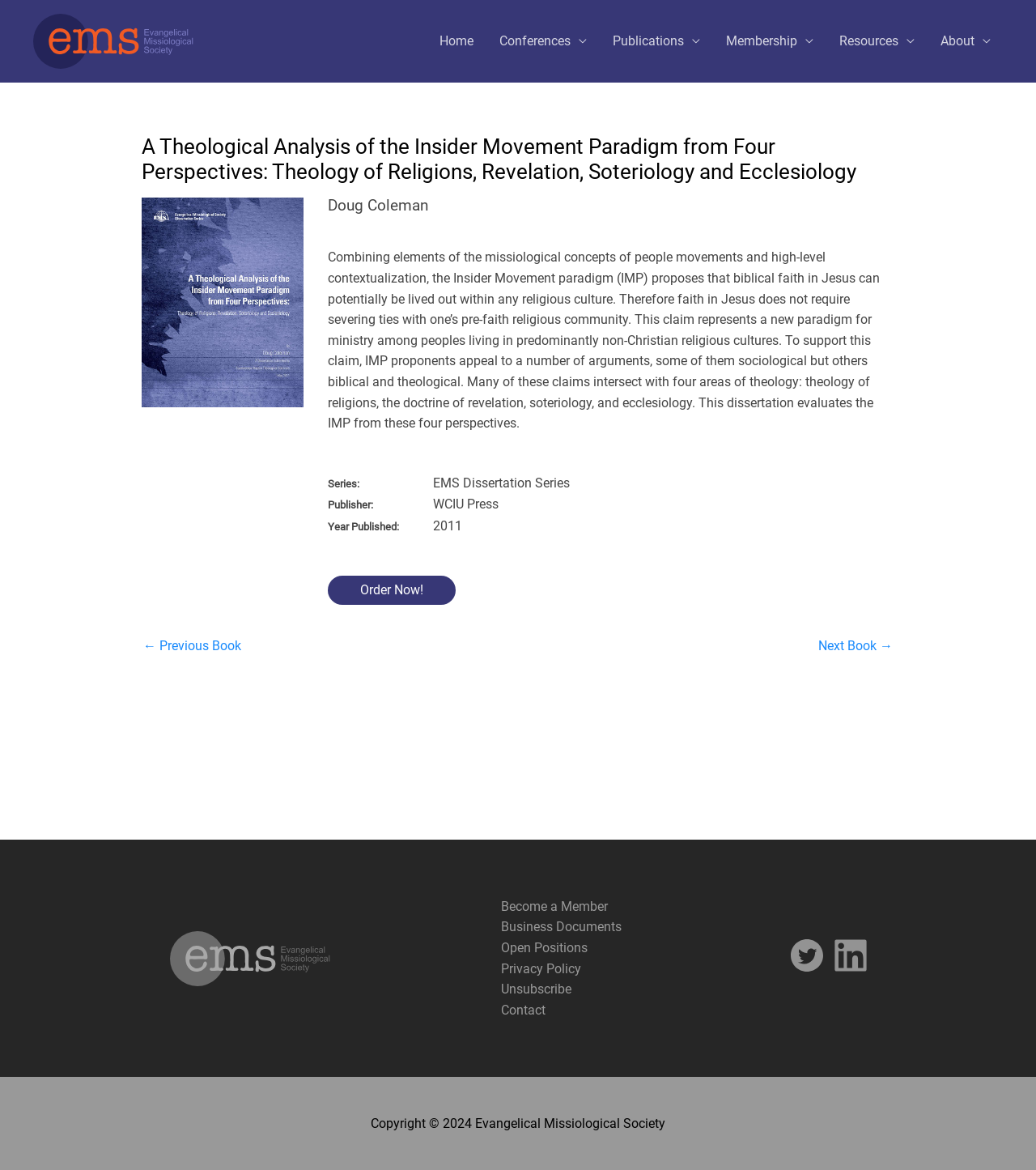Kindly provide the bounding box coordinates of the section you need to click on to fulfill the given instruction: "Order the book now".

[0.316, 0.492, 0.44, 0.517]